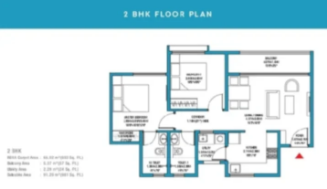Please provide a short answer using a single word or phrase for the question:
How many bedrooms are in the apartment?

2